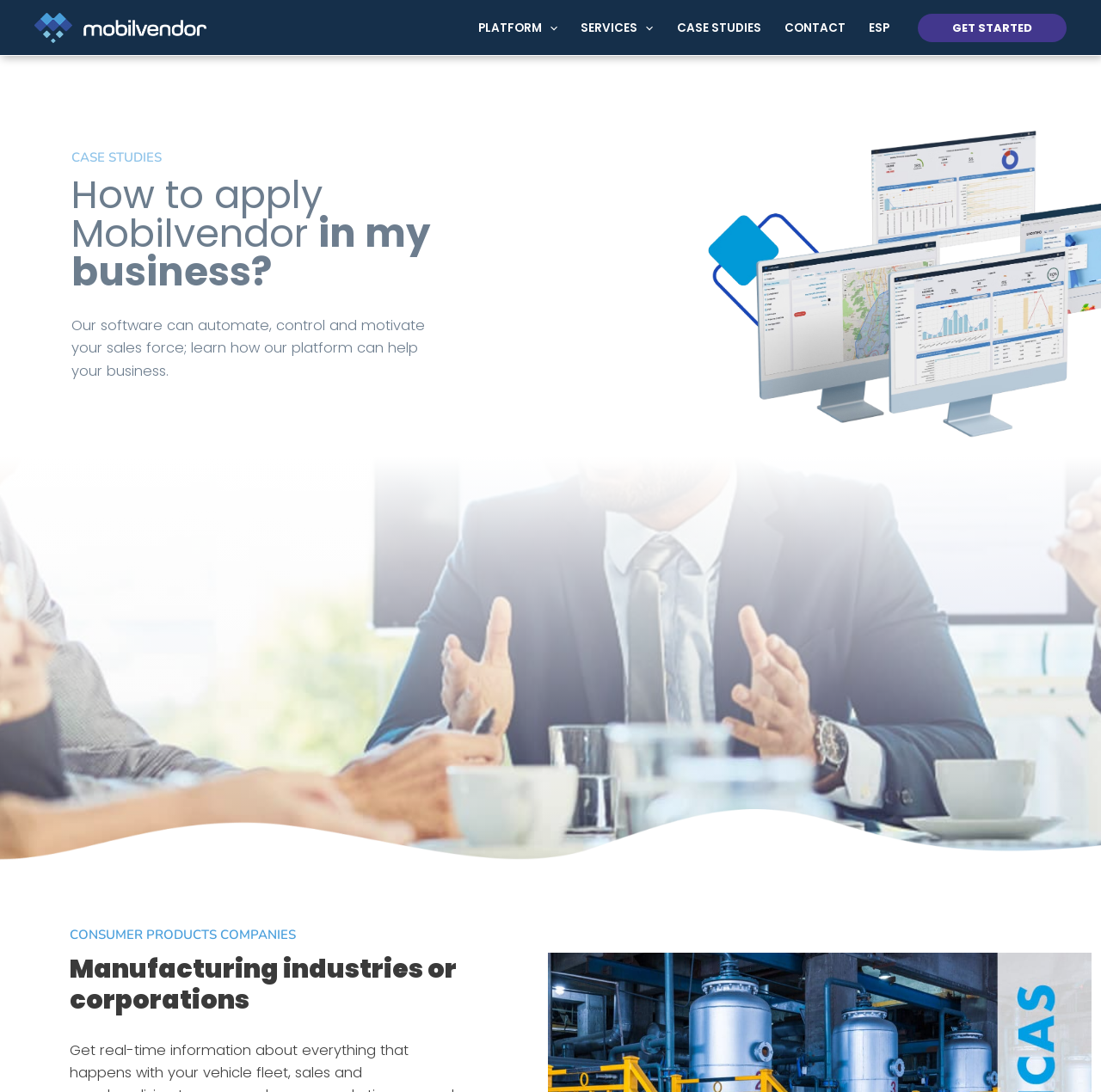Describe every aspect of the webpage comprehensively.

The webpage is about case studies of Mobilvendor, a software that can automate, control, and motivate sales forces. At the top left, there is a link to "Mobilvendor EN" accompanied by an image with the same name. Below this, there is a navigation menu with several links, including "PLATFORM", "SERVICES", "CASE STUDIES", "CONTACT", and "ESP". Each of these links has a toggle button with an image, indicating that they can be expanded or collapsed.

To the right of the navigation menu, there is a prominent call-to-action link "GET STARTED". Below the navigation menu, there is a section with a heading "How to apply Mobilvendor in my business?" followed by a paragraph of text that describes the benefits of using Mobilvendor's platform. 

Further down, there is a section with a heading "CONSUMER PRODUCTS COMPANIES" and a subheading "Manufacturing industries or corporations". The overall layout is organized, with clear headings and concise text, making it easy to navigate and understand the content.